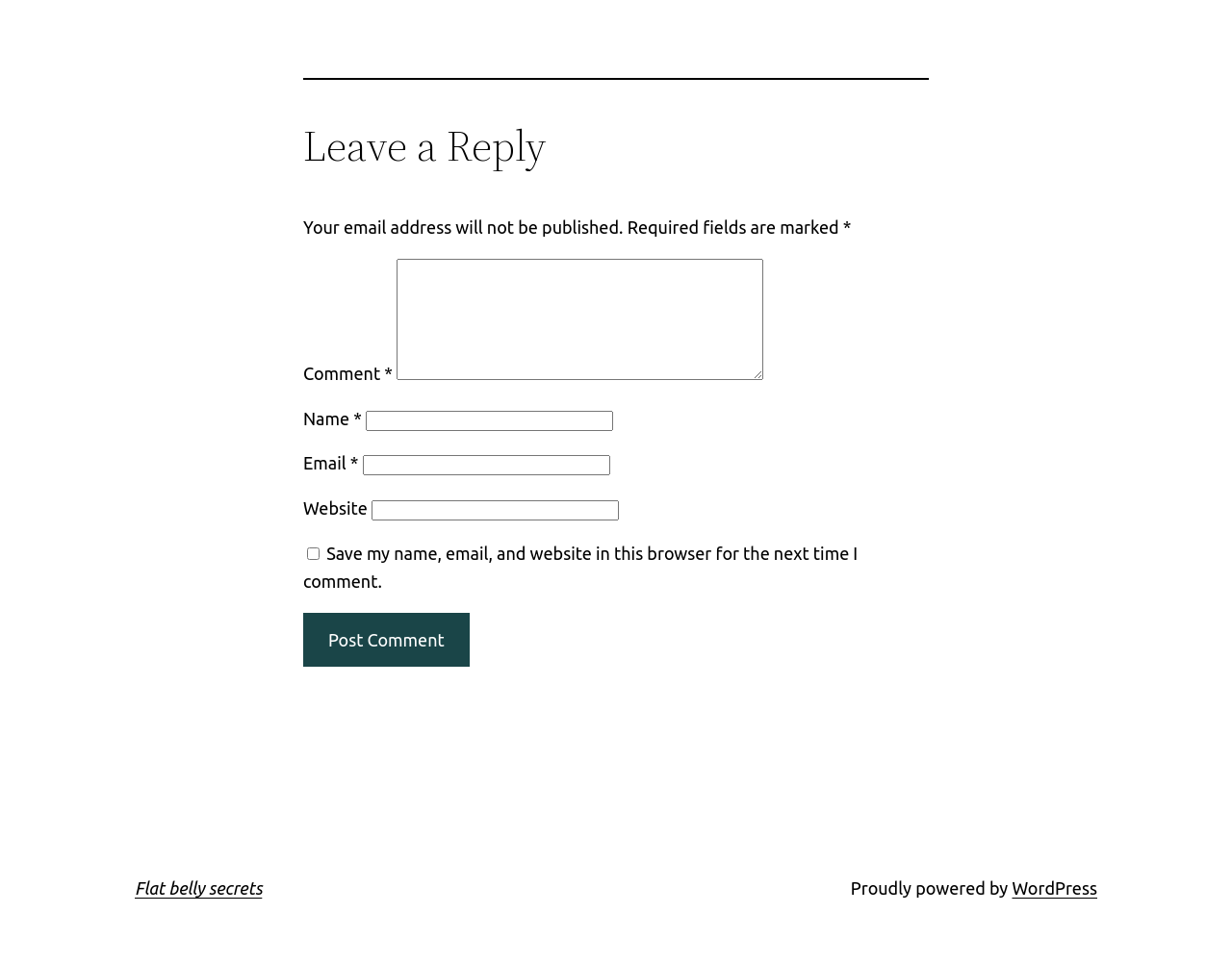Find the coordinates for the bounding box of the element with this description: "Insurance Repair Work".

None